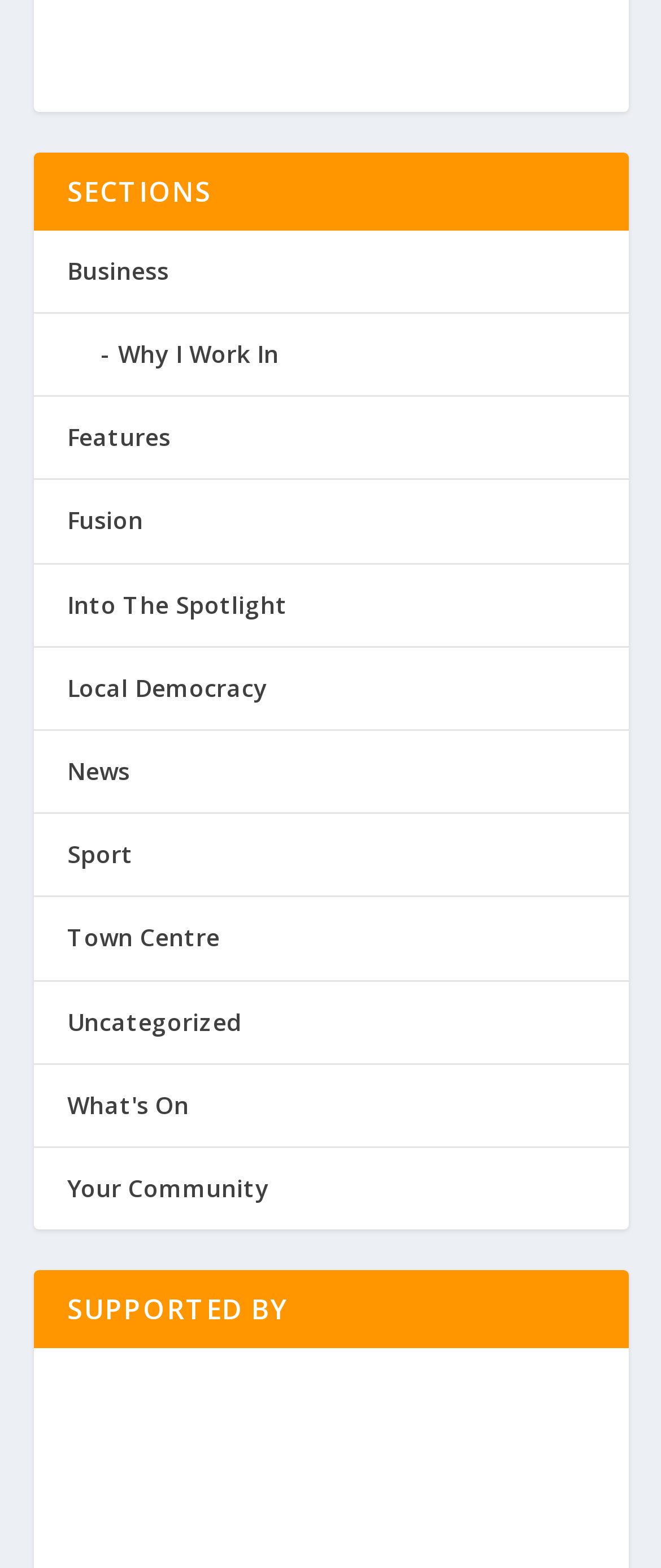Please provide a one-word or phrase answer to the question: 
What is the last section listed?

Your Community